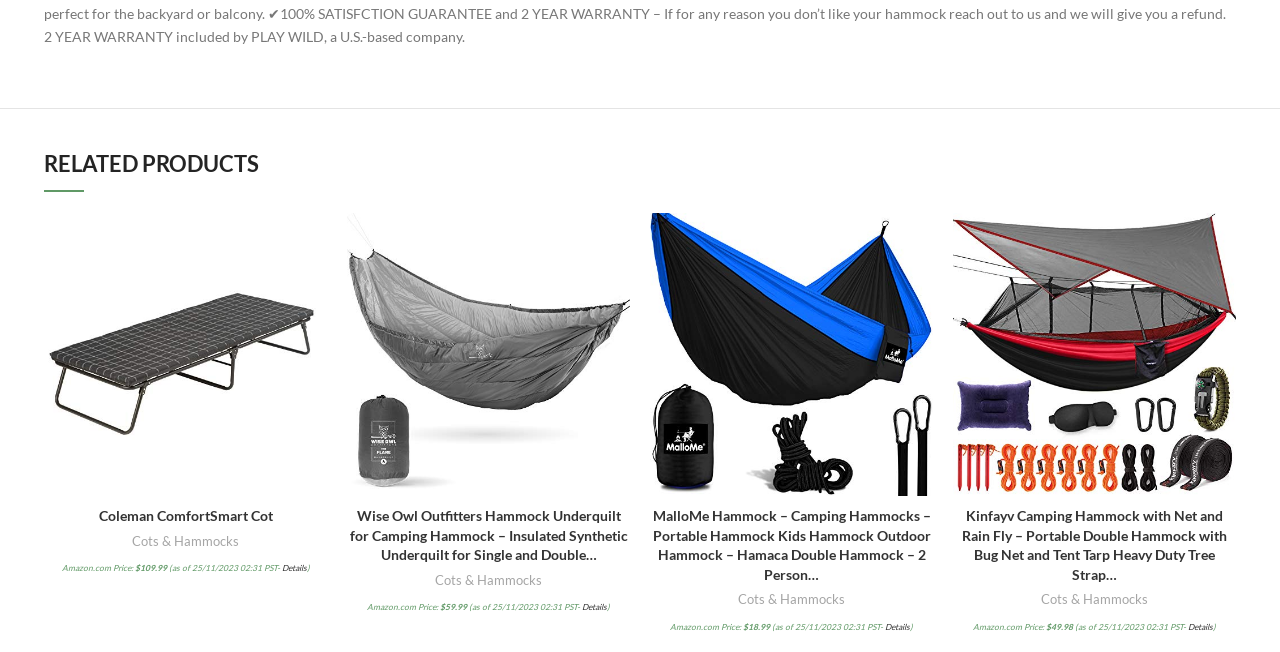Determine the bounding box coordinates of the clickable region to execute the instruction: "Check the game details". The coordinates should be four float numbers between 0 and 1, denoted as [left, top, right, bottom].

None